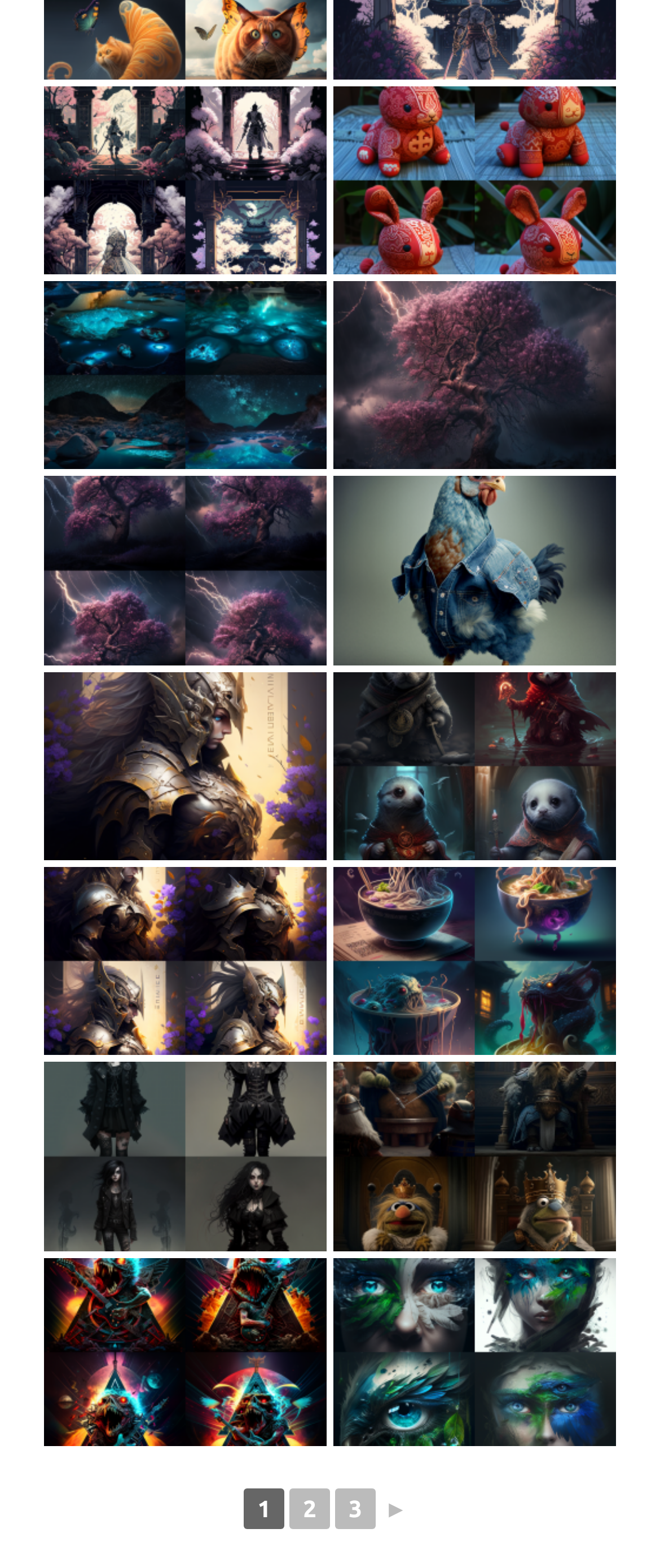How many images are on this webpage?
Use the screenshot to answer the question with a single word or phrase.

23